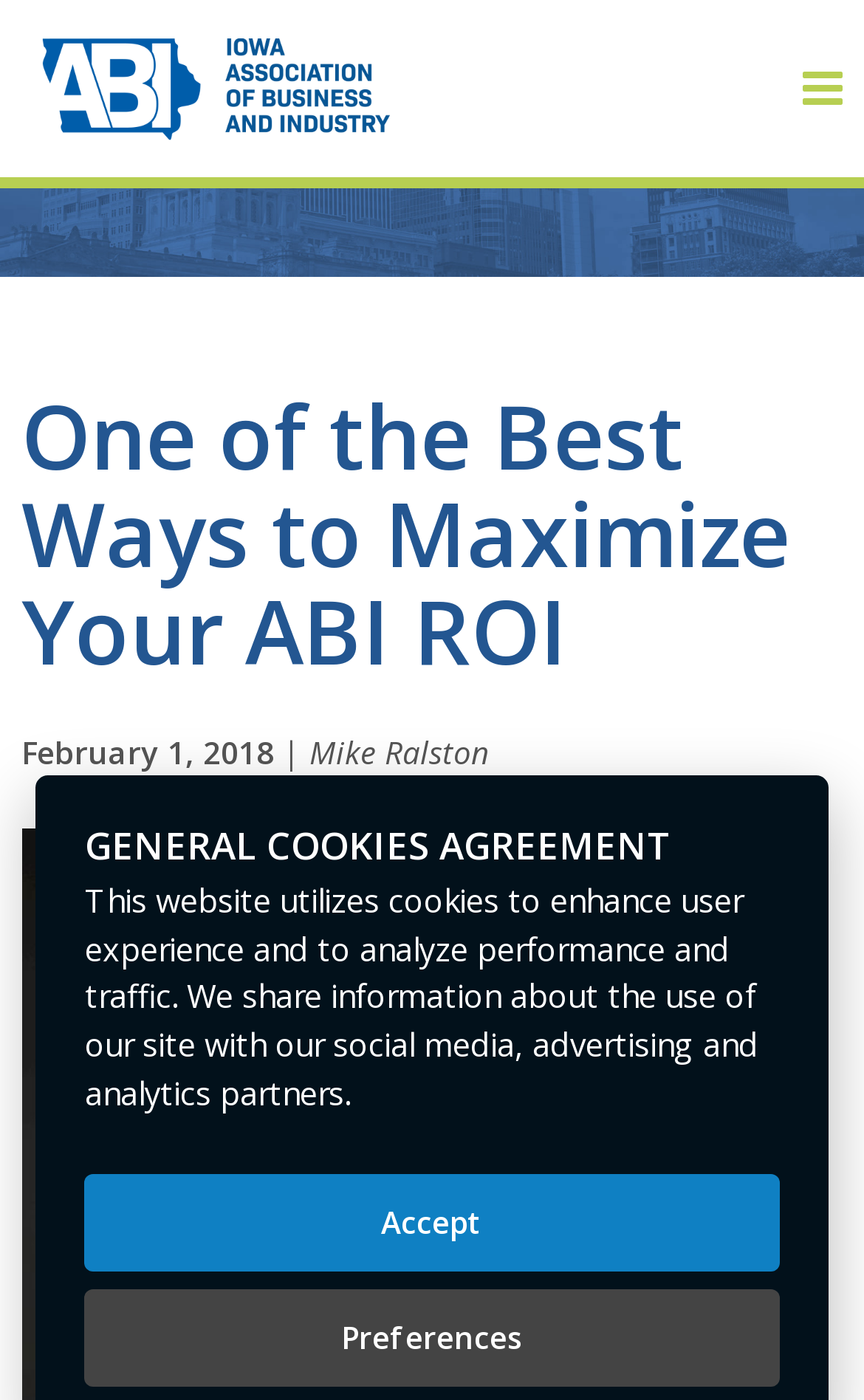Please use the details from the image to answer the following question comprehensively:
What is the date of the article?

I found the date of the article by looking at the static text element that says 'February 1, 2018' which is located below the main heading.